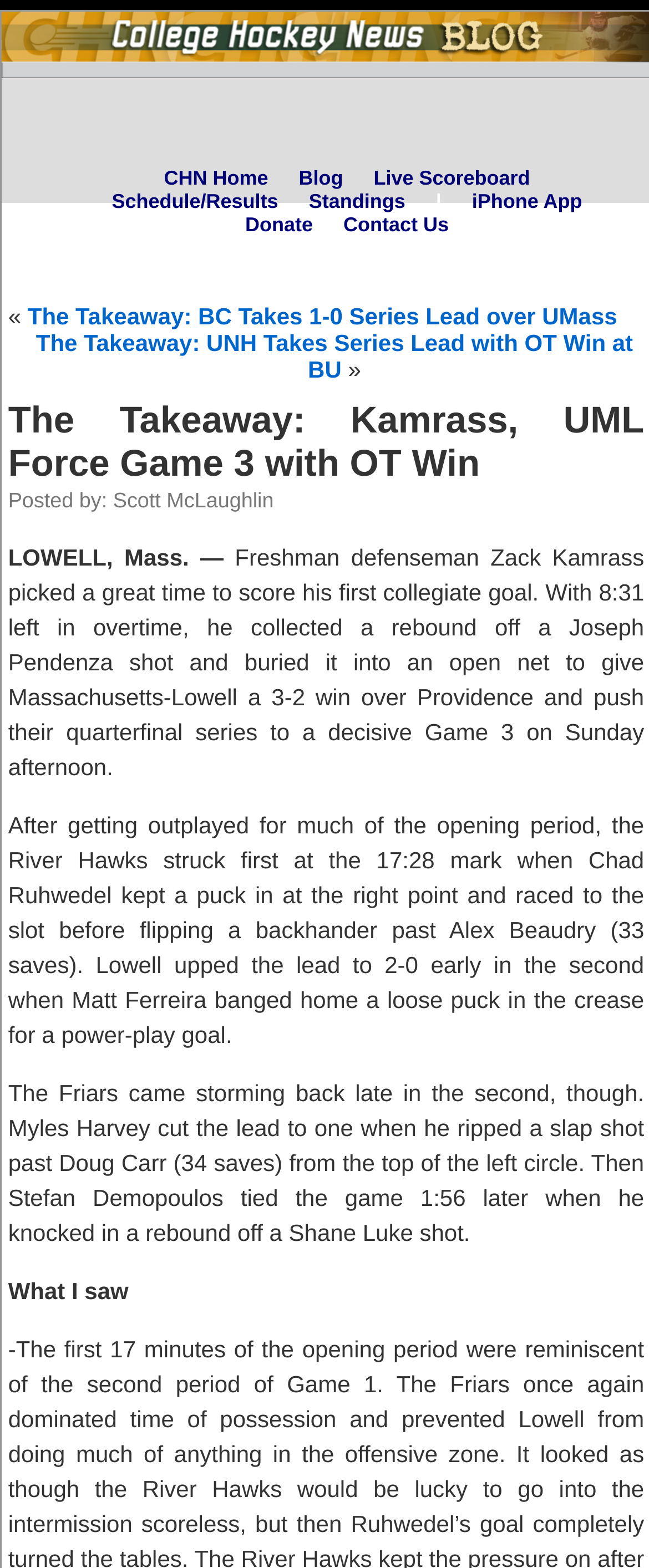Provide your answer in one word or a succinct phrase for the question: 
How many saves did Doug Carr make?

34